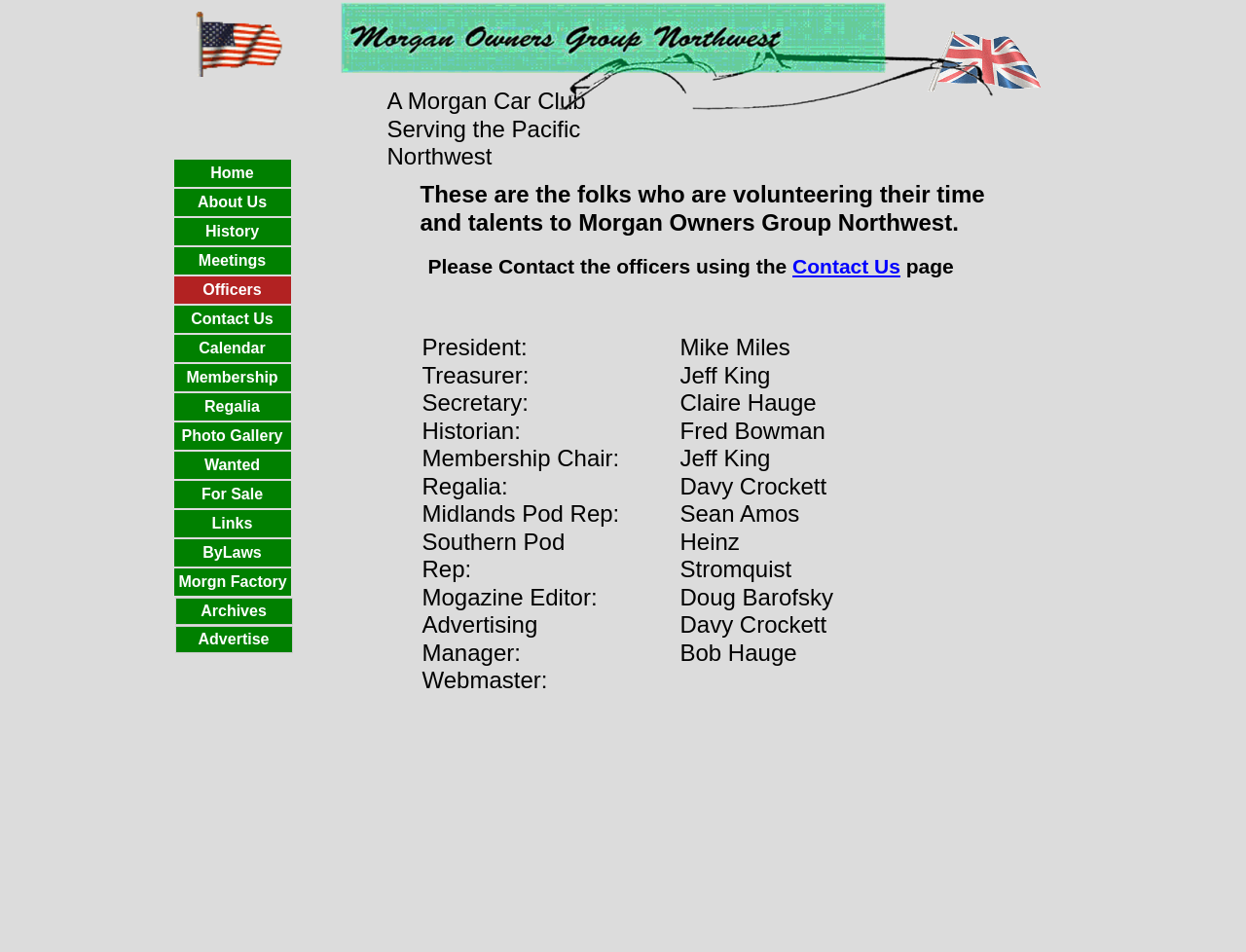Provide a brief response using a word or short phrase to this question:
How many officers are listed on this webpage?

12